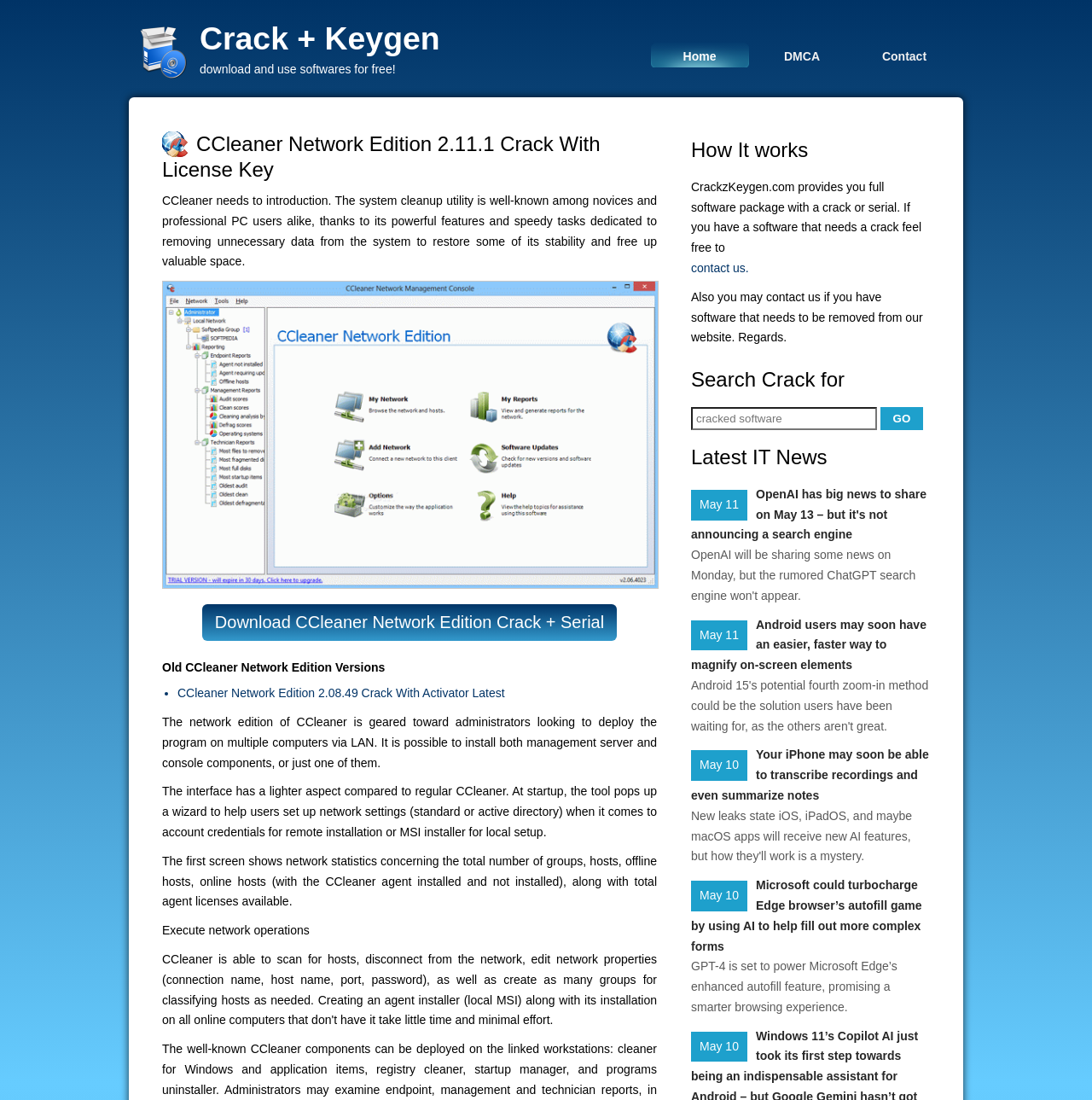Please indicate the bounding box coordinates of the element's region to be clicked to achieve the instruction: "Click on the 'GO' button". Provide the coordinates as four float numbers between 0 and 1, i.e., [left, top, right, bottom].

[0.806, 0.37, 0.845, 0.391]